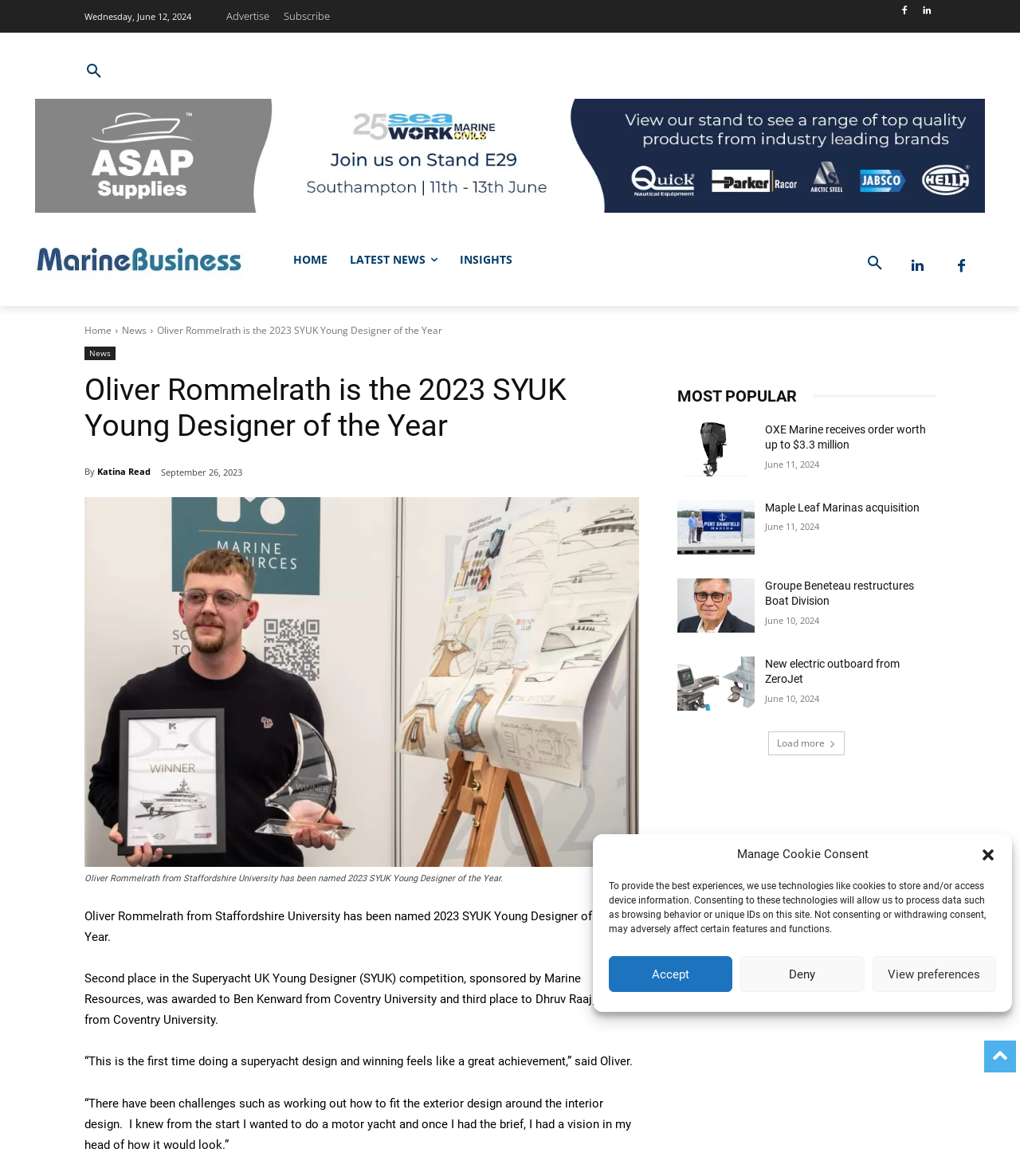Bounding box coordinates are to be given in the format (top-left x, top-left y, bottom-right x, bottom-right y). All values must be floating point numbers between 0 and 1. Provide the bounding box coordinate for the UI element described as: aria-label="Search"

[0.839, 0.208, 0.877, 0.241]